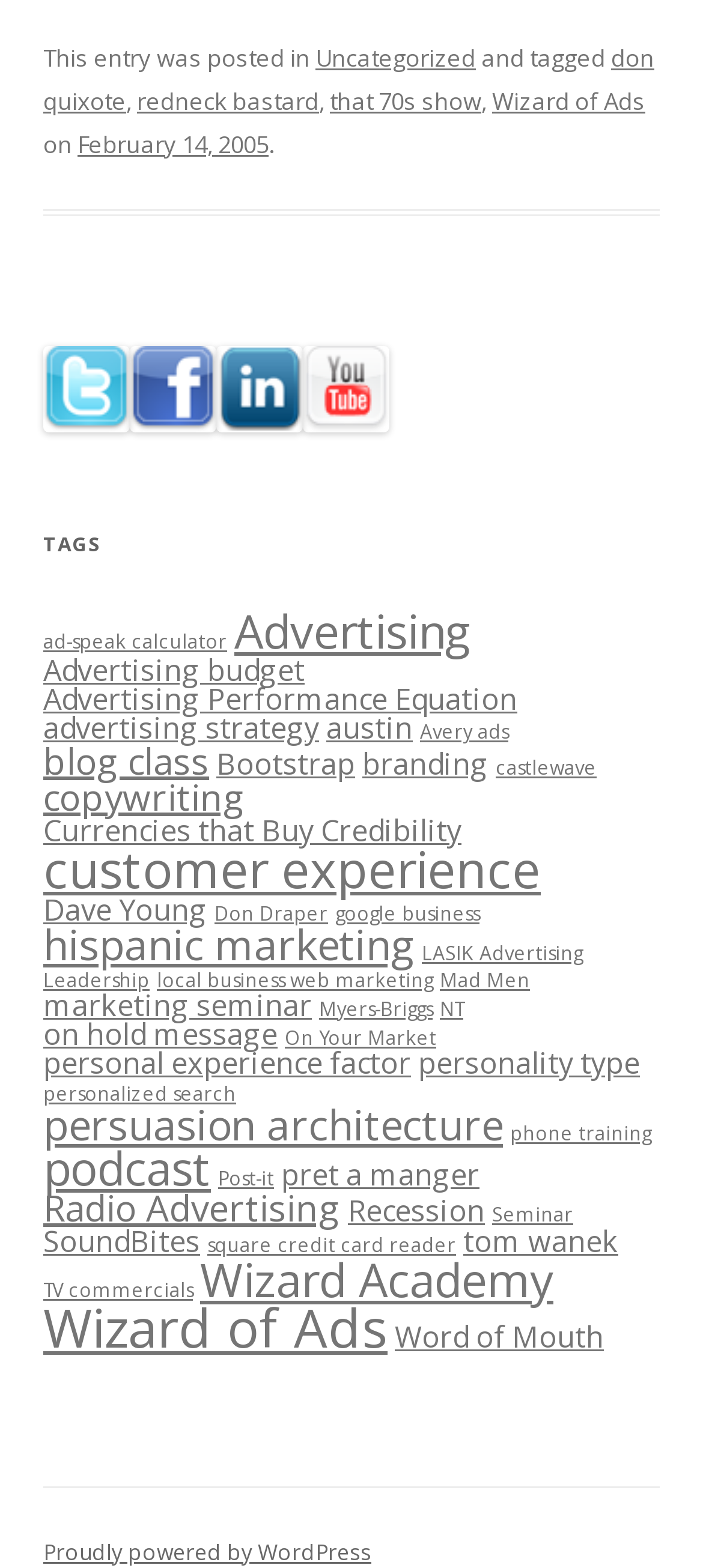Predict the bounding box of the UI element based on this description: "Seminar".

[0.7, 0.767, 0.815, 0.783]